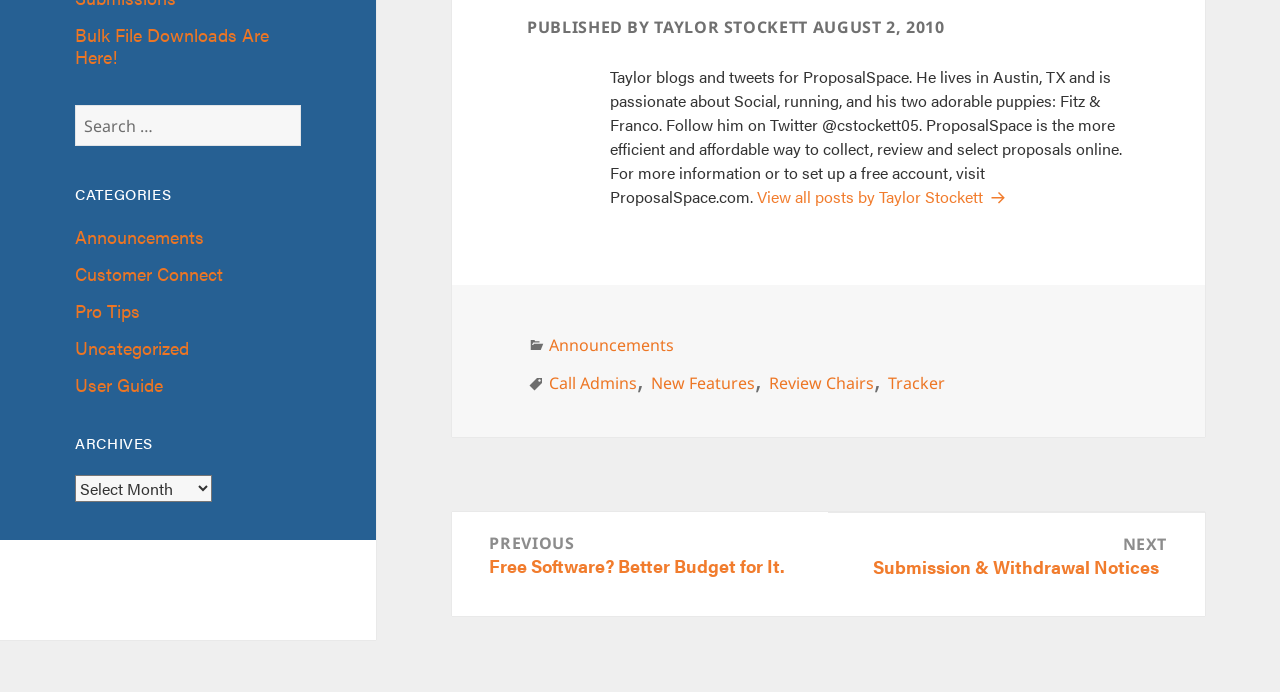Find the bounding box of the web element that fits this description: "Уровень выше".

None